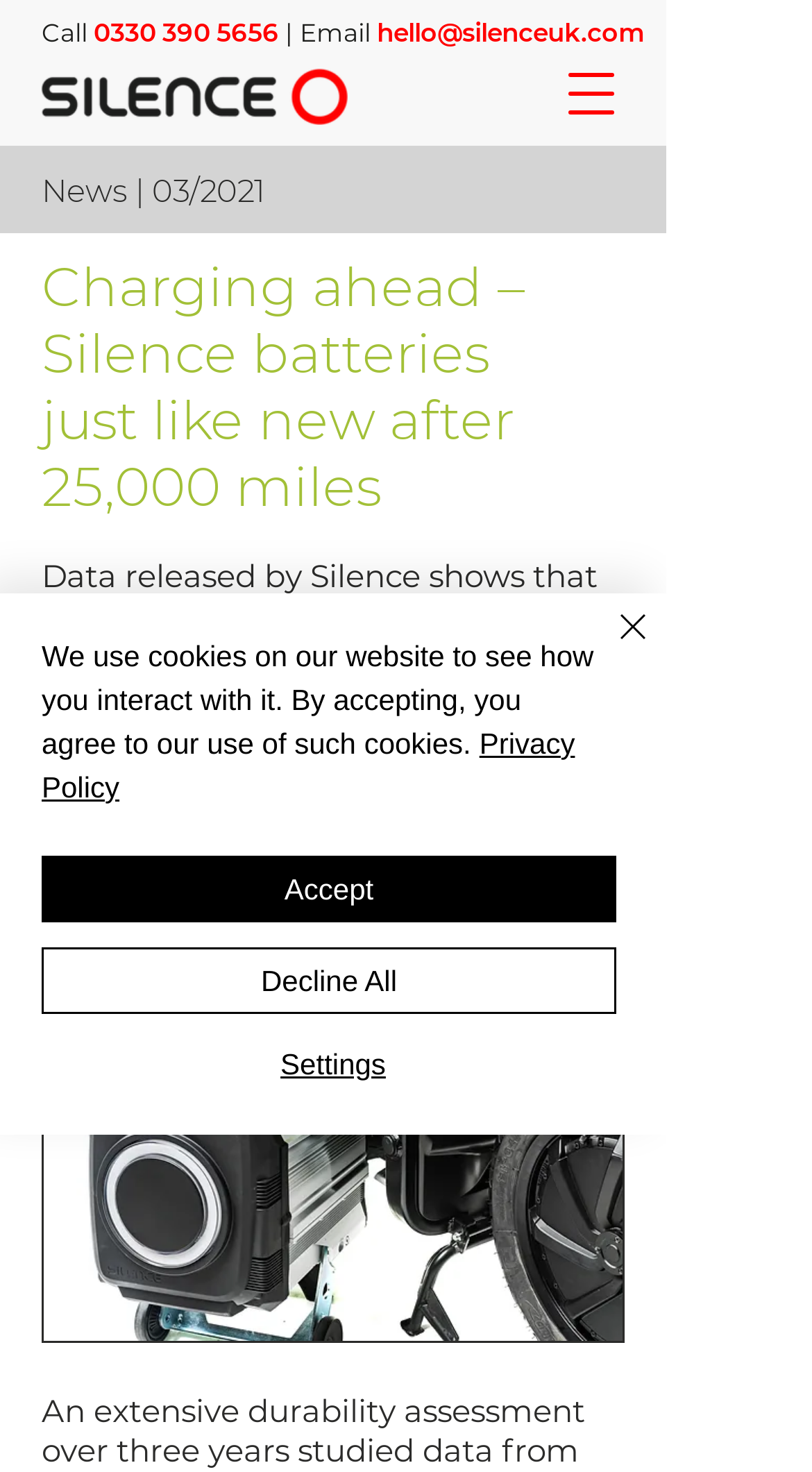What is the topic of the news article?
Answer the question with a single word or phrase by looking at the picture.

Silence batteries